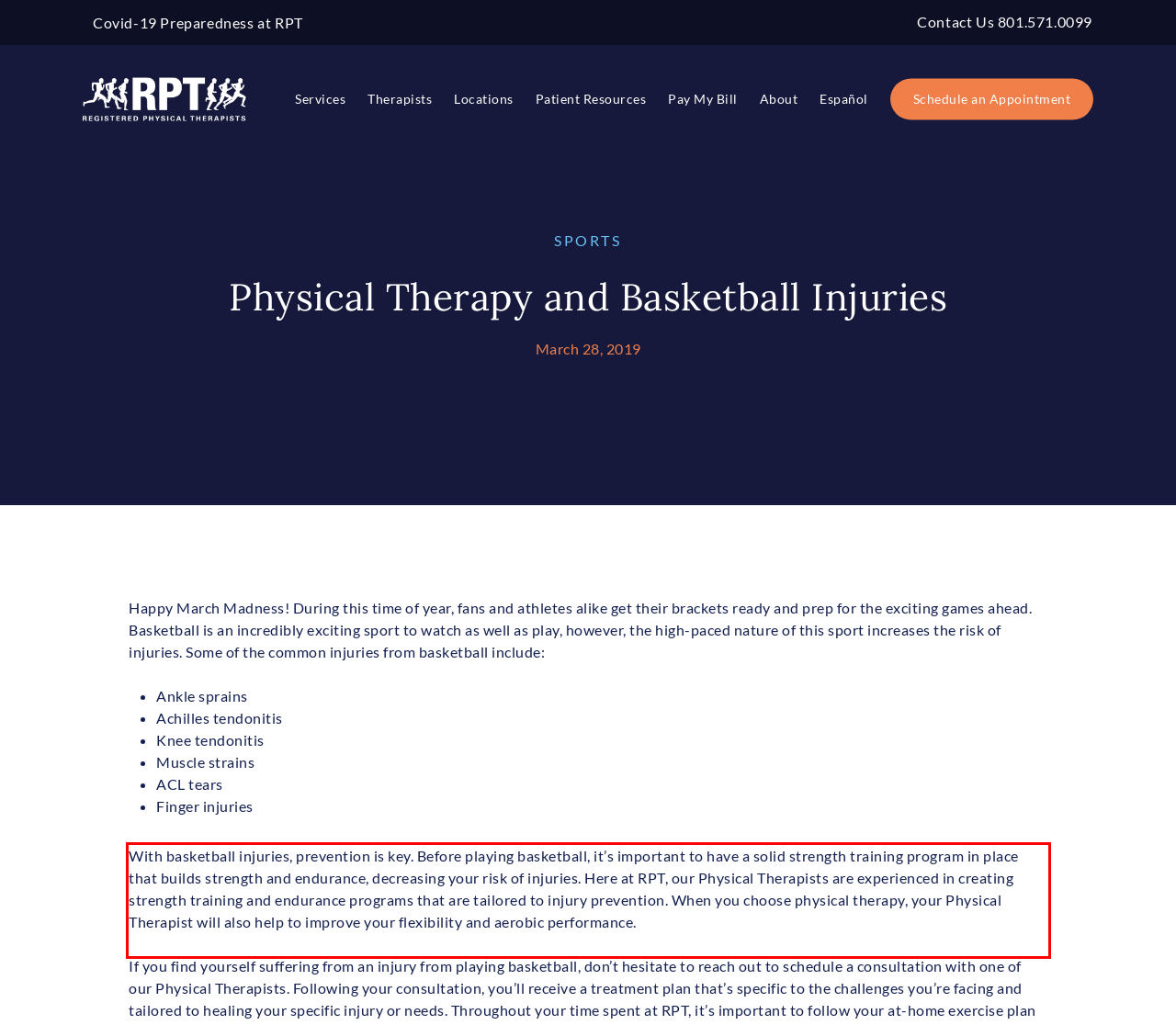You are presented with a screenshot containing a red rectangle. Extract the text found inside this red bounding box.

With basketball injuries, prevention is key. Before playing basketball, it’s important to have a solid strength training program in place that builds strength and endurance, decreasing your risk of injuries. Here at RPT, our Physical Therapists are experienced in creating strength training and endurance programs that are tailored to injury prevention. When you choose physical therapy, your Physical Therapist will also help to improve your flexibility and aerobic performance.